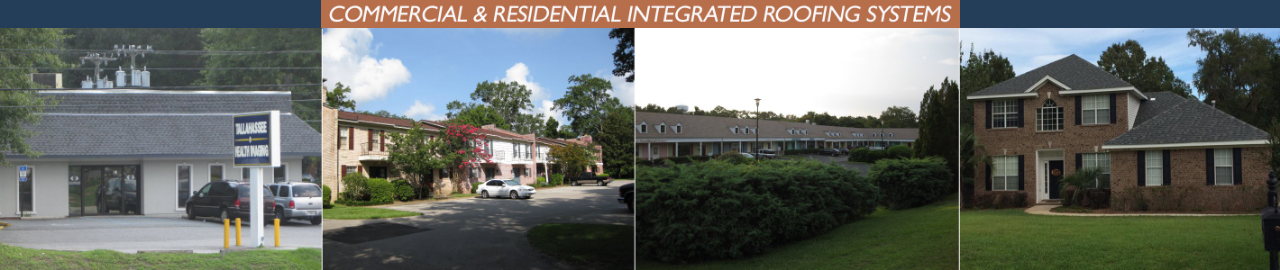How many photographs are in the layout?
Please answer the question as detailed as possible.

The layout features a series of four photographs, each showcasing a different aspect of the company's expertise in commercial and residential roofing solutions.